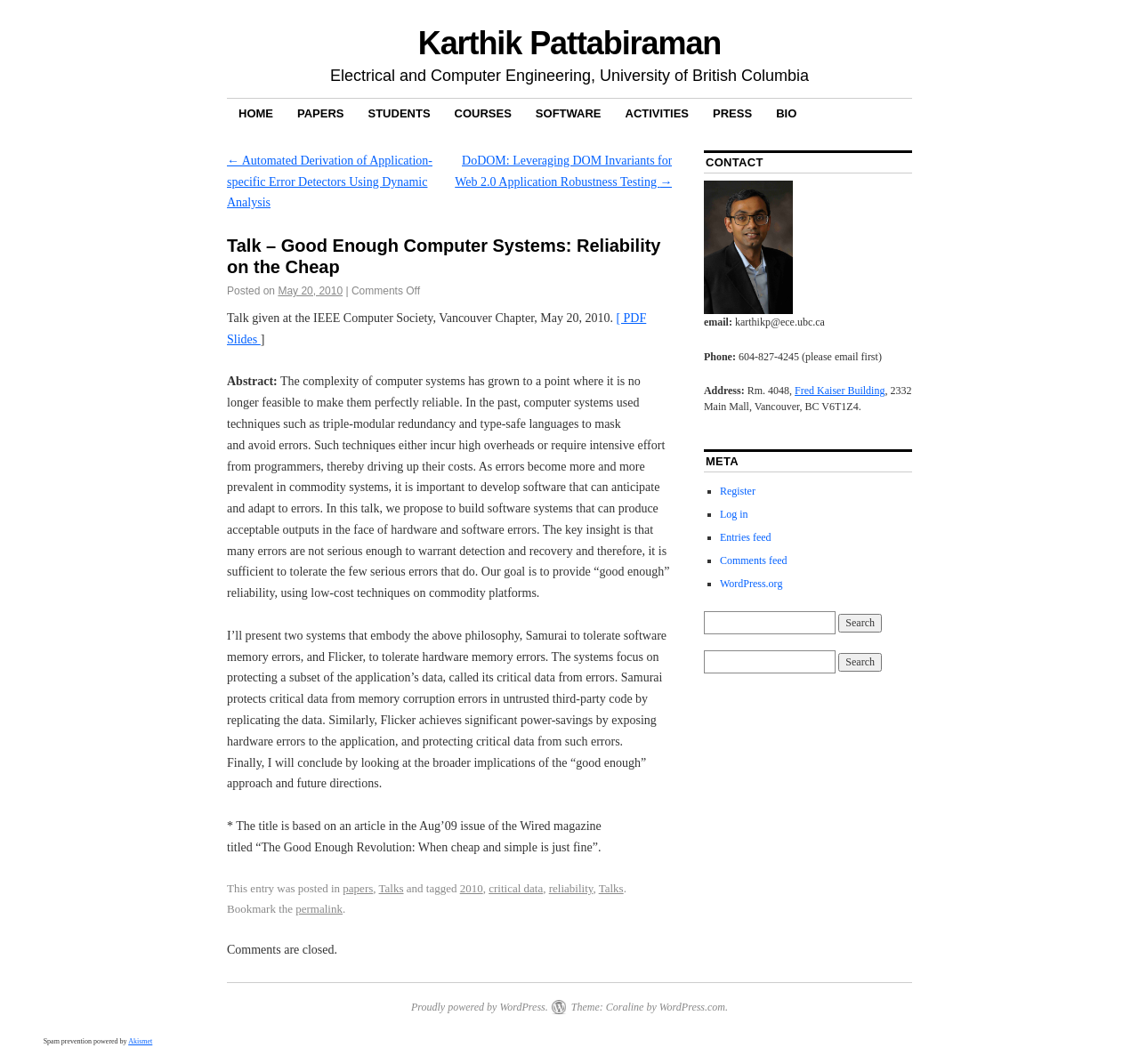What is the author's email address?
From the image, respond with a single word or phrase.

karthikp@ece.ubc.ca